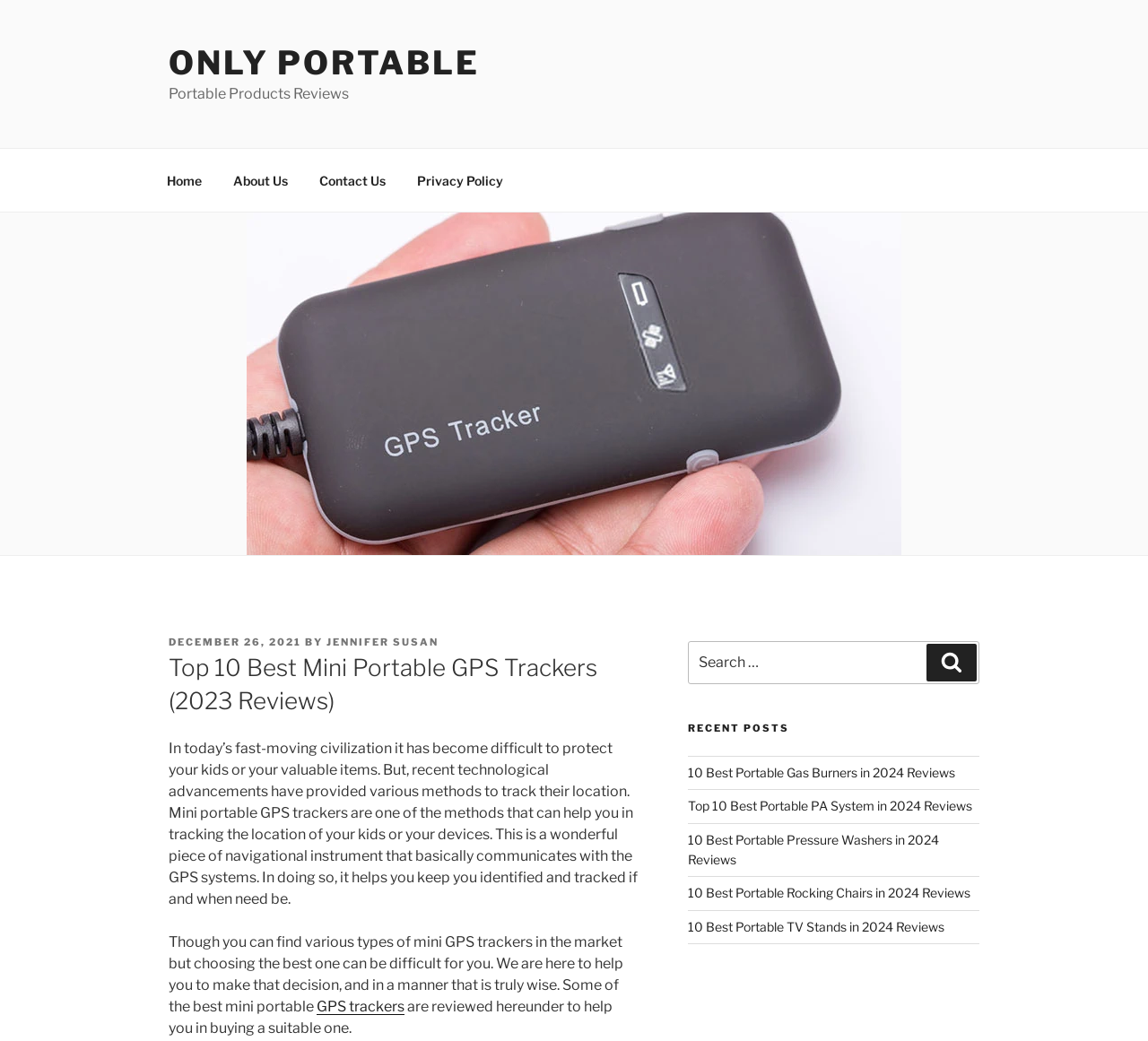Who is the author of the current article?
Using the details from the image, give an elaborate explanation to answer the question.

The author of the current article can be found by looking at the text 'BY JENNIFER SUSAN' which is located below the heading and above the article content, indicating that Jennifer Susan is the author of the article.